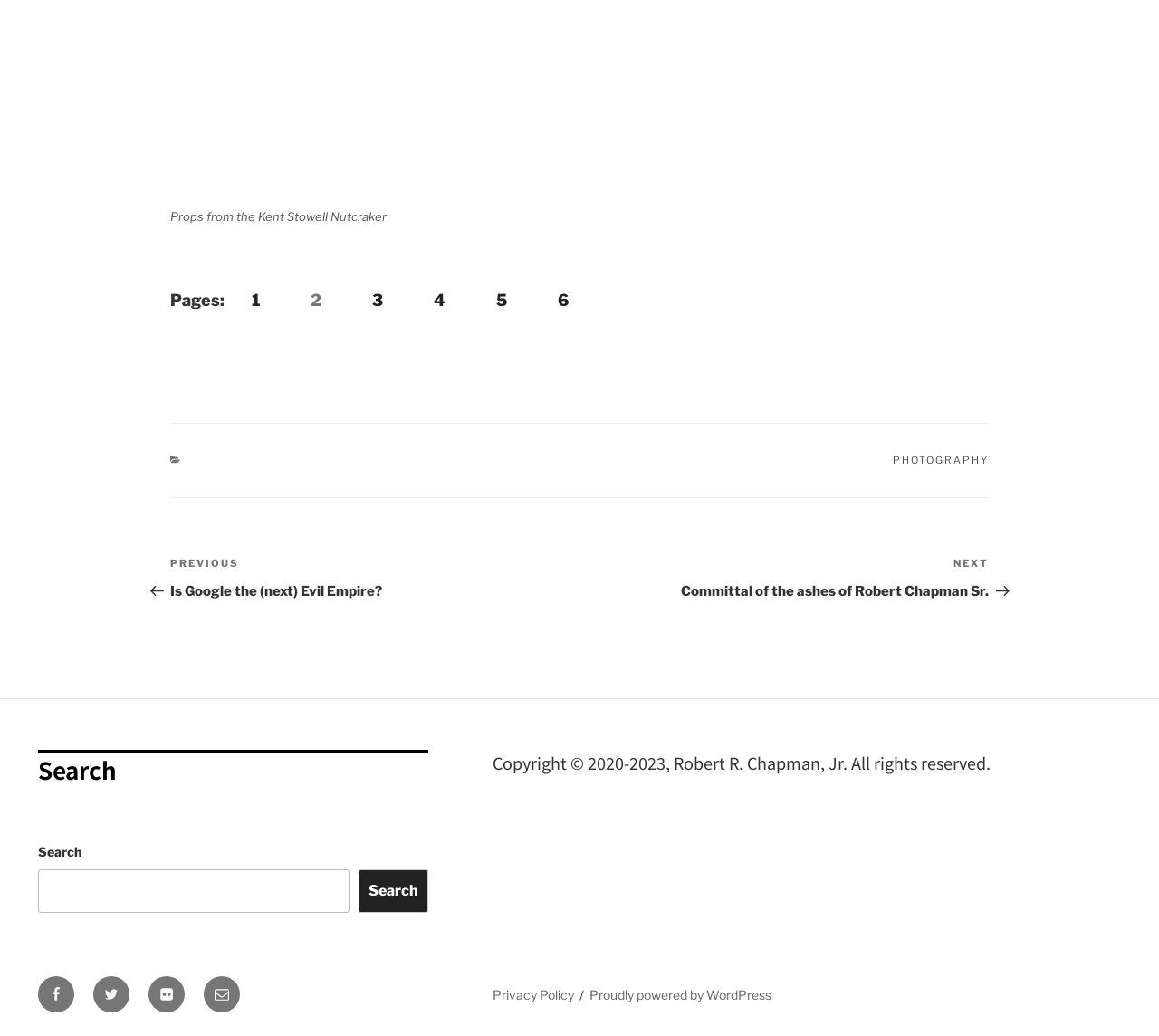Identify the bounding box coordinates of the clickable region required to complete the instruction: "Read the biography of Special Spesh". The coordinates should be given as four float numbers within the range of 0 and 1, i.e., [left, top, right, bottom].

None